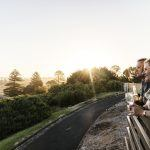Give a detailed account of the elements present in the image.

The image captures a serene moment on the Great Ocean Road, depicting two individuals enjoying a sunset view with drinks in hand. The warm, golden light filters through the trees, casting a peaceful glow over the lush landscape. This scene highlights the breathtaking beauty of nature, characteristic of this iconic Australian coastal route renowned for its stunning vistas. The gentle curve of the path invites onlookers to explore further, embodying the spirit of adventure that the Great Ocean Road is celebrated for.